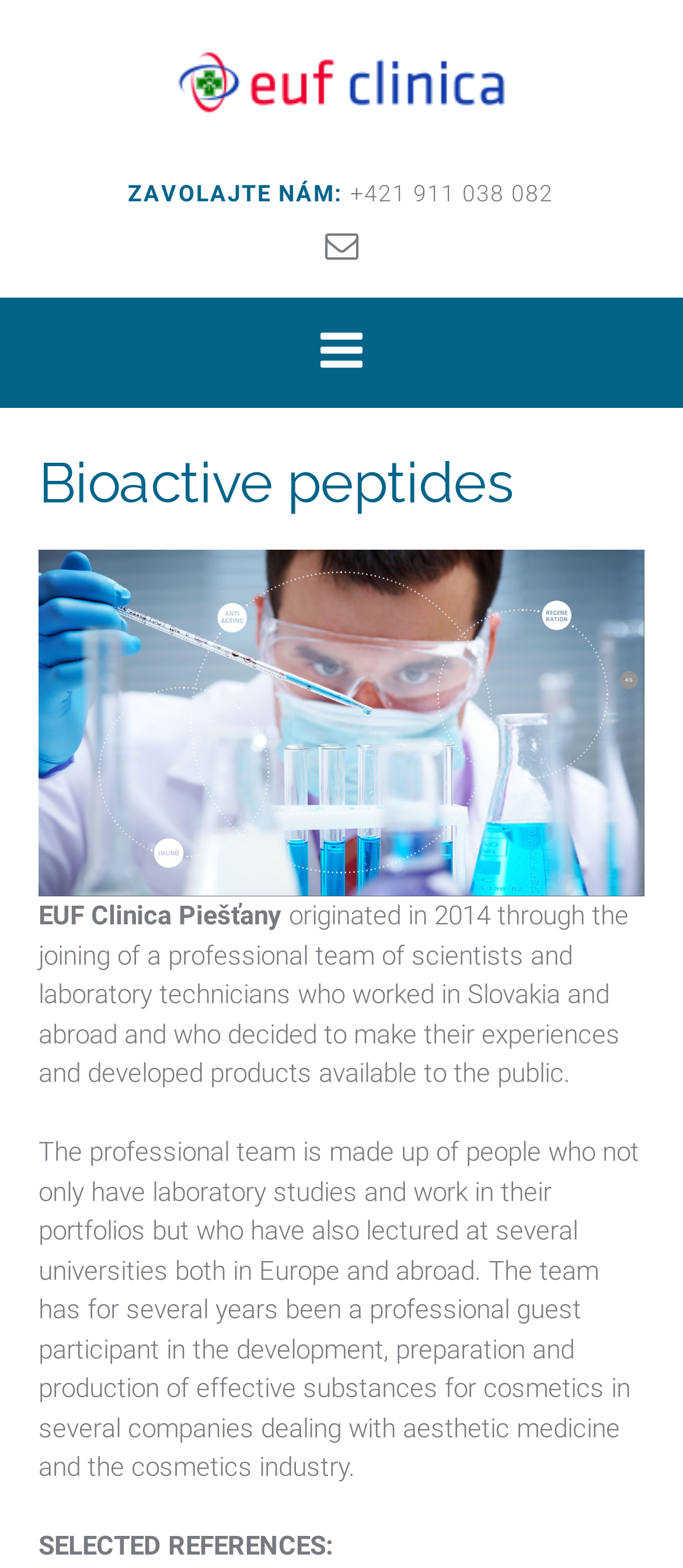Analyze the image and provide a detailed answer to the question: What is the phone number to call?

I found the phone number by looking at the StaticText element with the content '+421 911 038 082' which is located below the 'ZAVOLAJTE NÁM:' text.